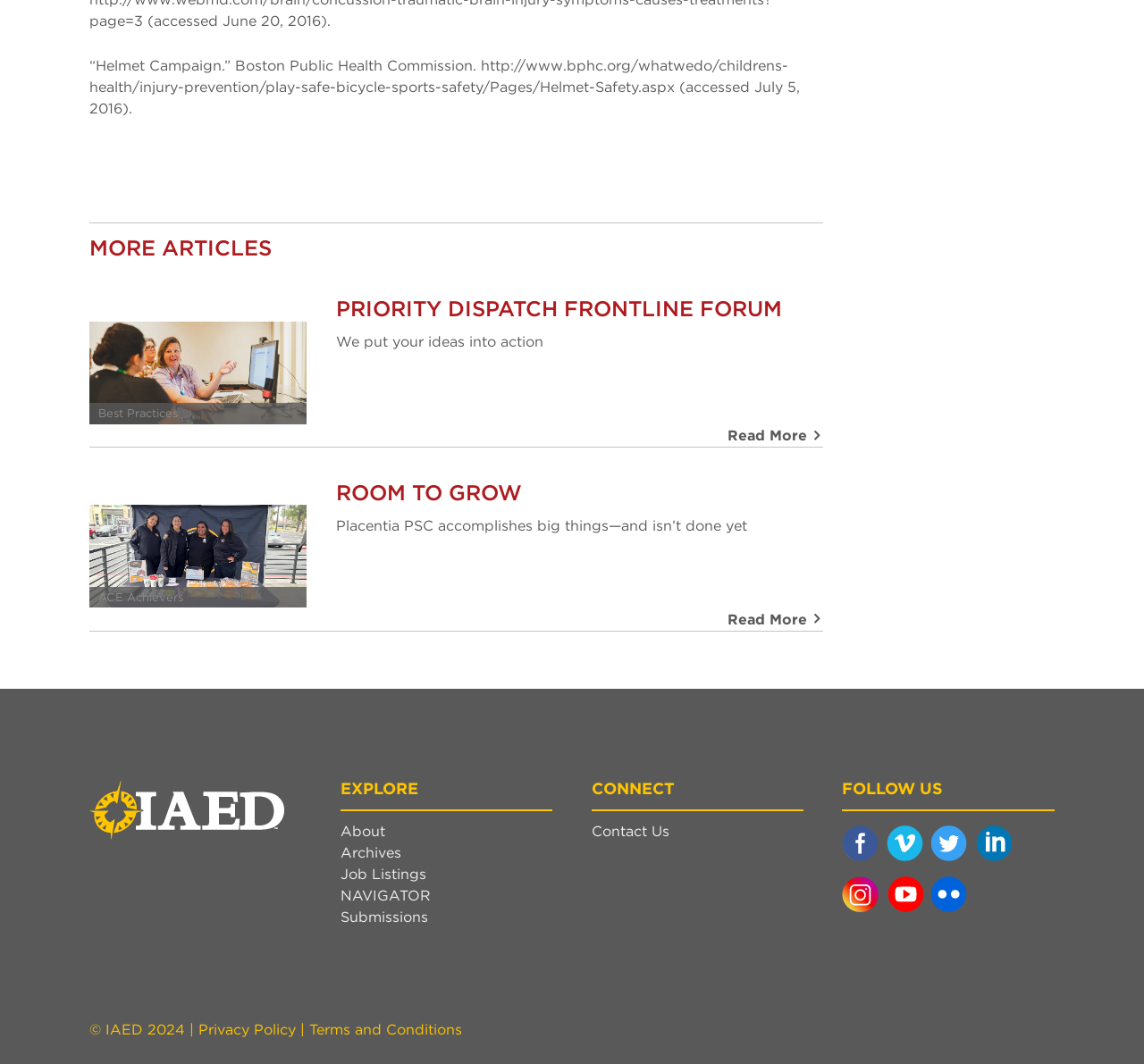Locate the bounding box coordinates of the UI element described by: "Read More". The bounding box coordinates should consist of four float numbers between 0 and 1, i.e., [left, top, right, bottom].

[0.636, 0.4, 0.719, 0.42]